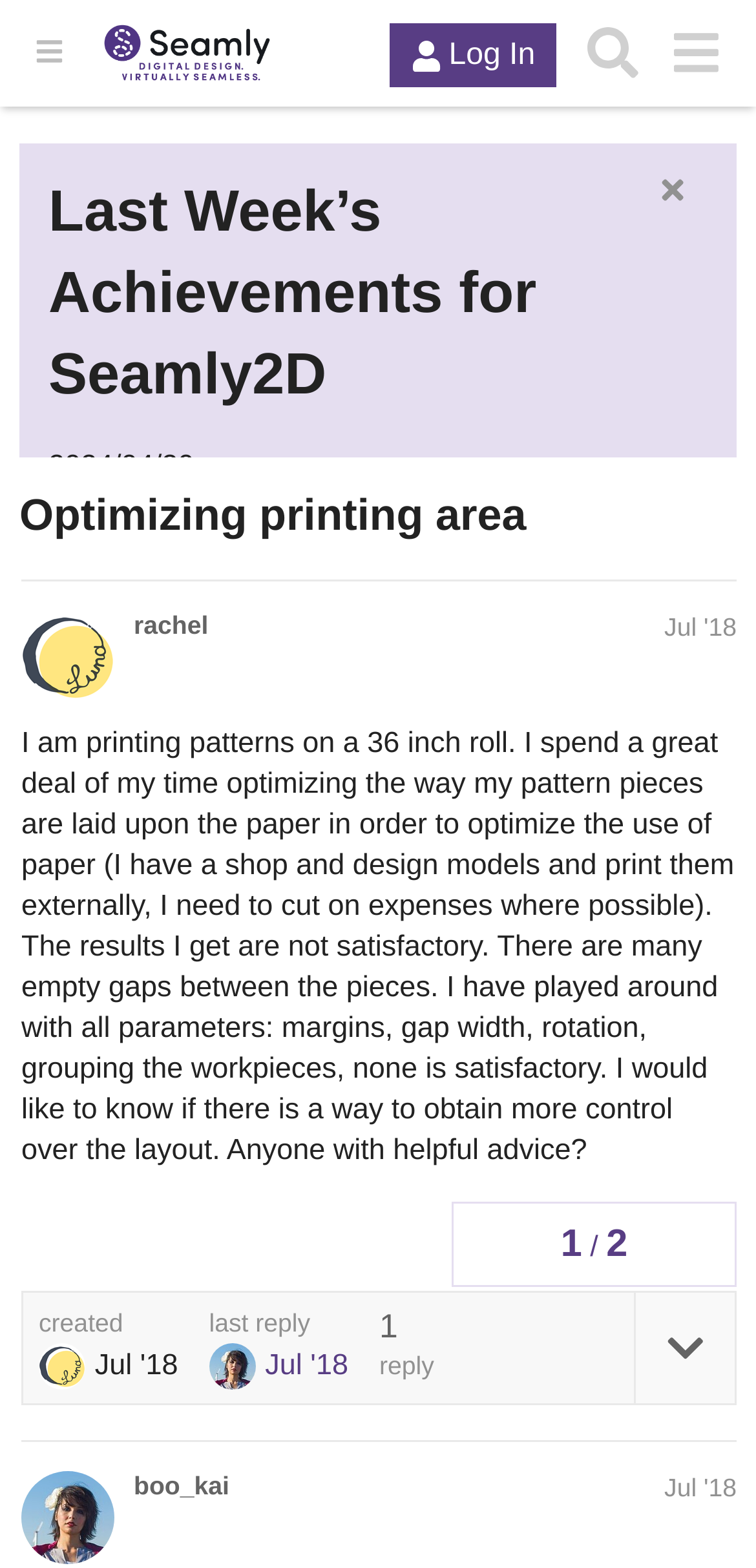Please give a succinct answer using a single word or phrase:
What is the purpose of @rachel's optimization of pattern pieces layout?

to optimize the use of paper